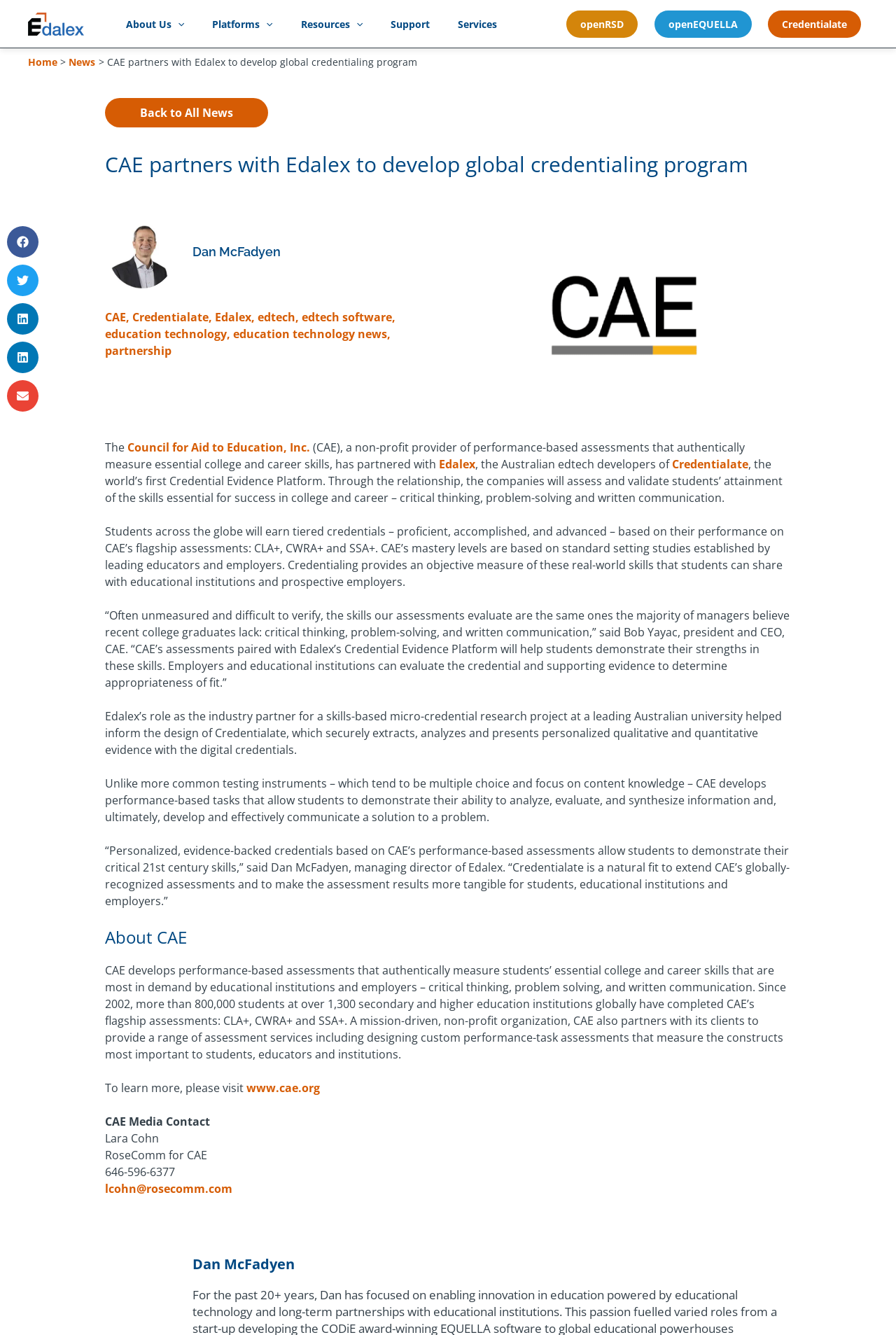Bounding box coordinates are specified in the format (top-left x, top-left y, bottom-right x, bottom-right y). All values are floating point numbers bounded between 0 and 1. Please provide the bounding box coordinate of the region this sentence describes: aria-label="Share on facebook"

[0.008, 0.169, 0.043, 0.193]